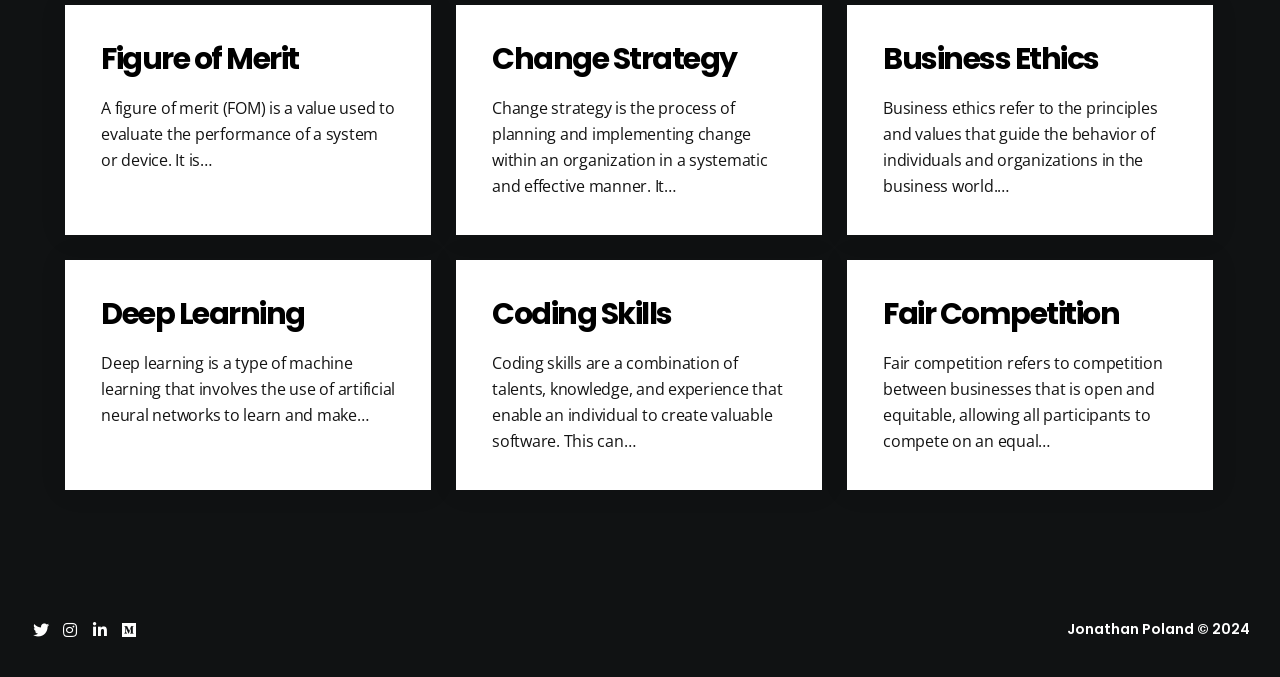What is a figure of merit?
Look at the screenshot and give a one-word or phrase answer.

A value to evaluate system performance